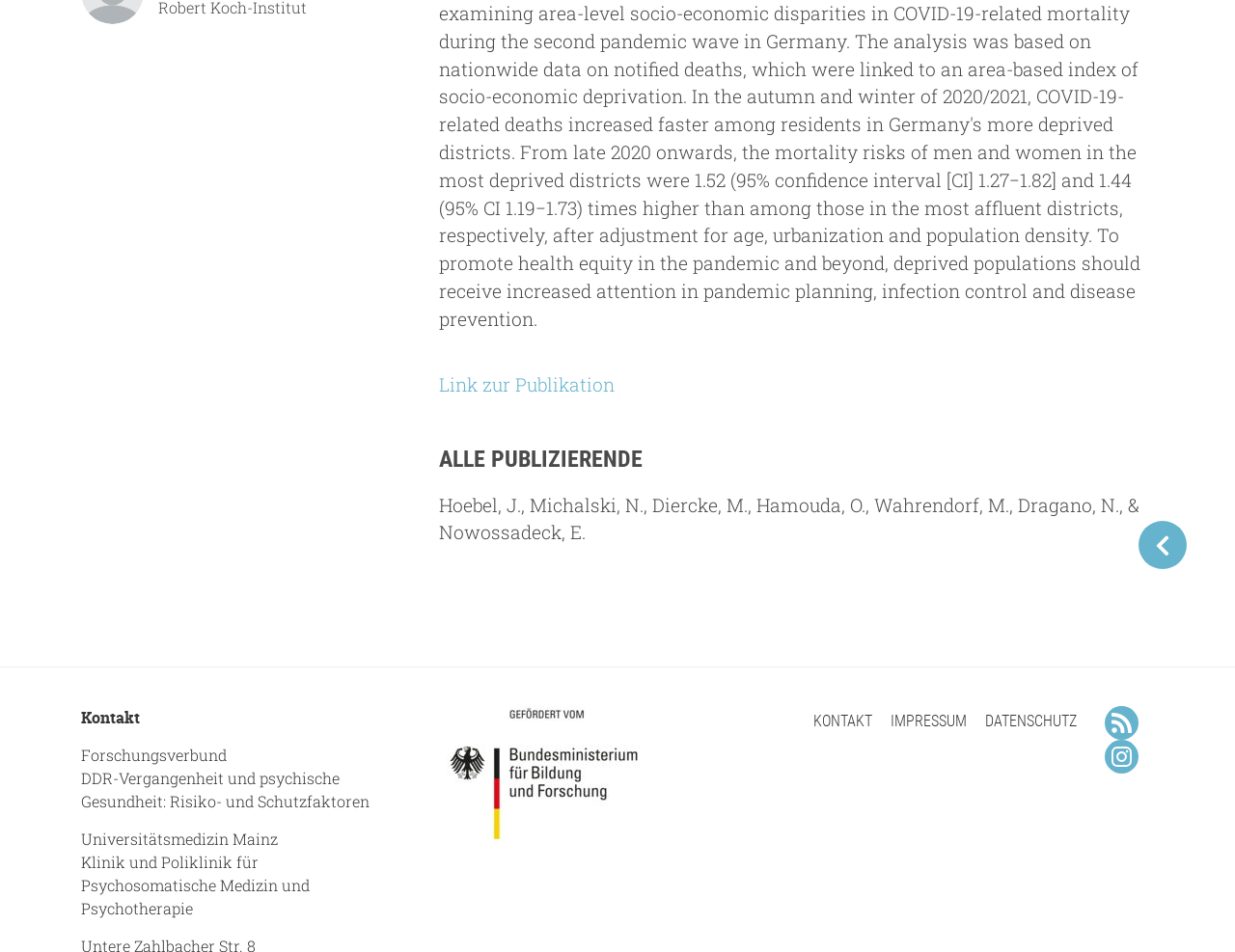Identify the bounding box for the UI element described as: "Link zur Publikation". Ensure the coordinates are four float numbers between 0 and 1, formatted as [left, top, right, bottom].

[0.355, 0.391, 0.497, 0.416]